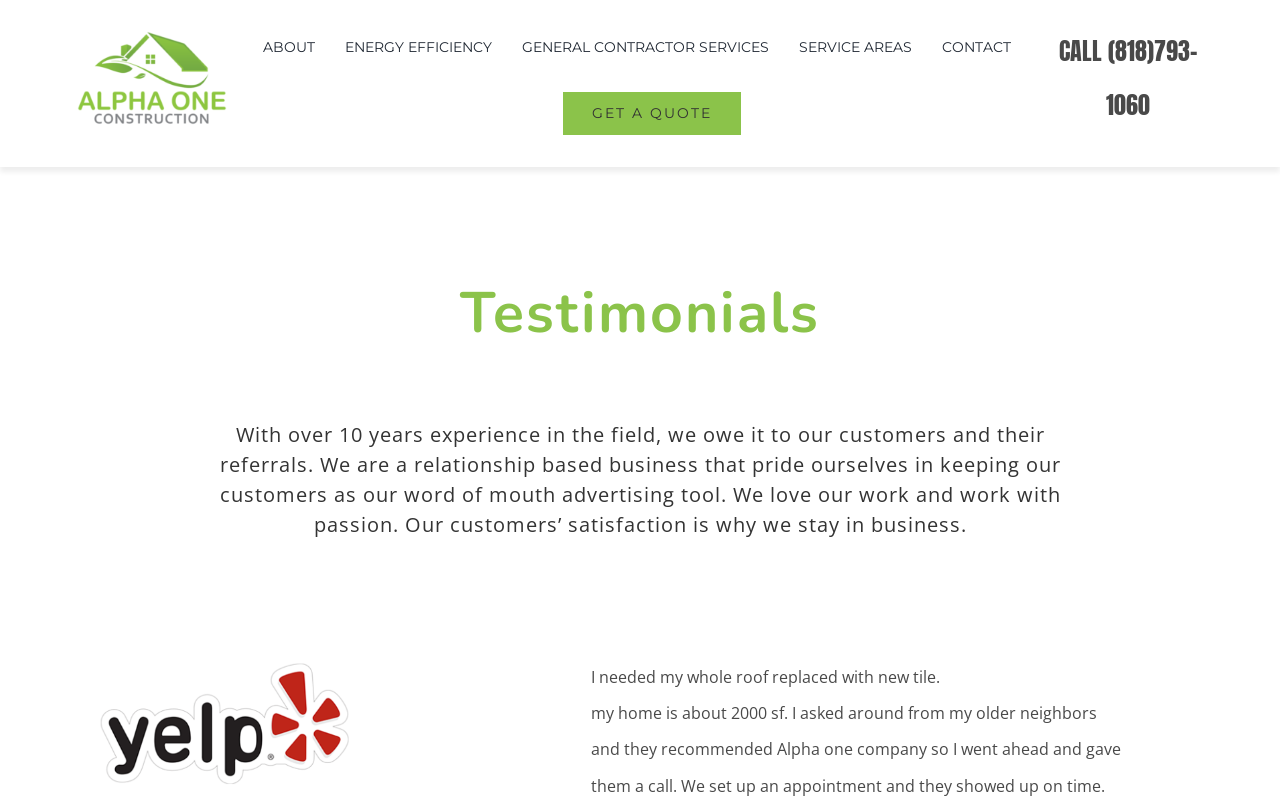Highlight the bounding box coordinates of the element you need to click to perform the following instruction: "View Yelp logo."

[0.071, 0.822, 0.281, 0.986]